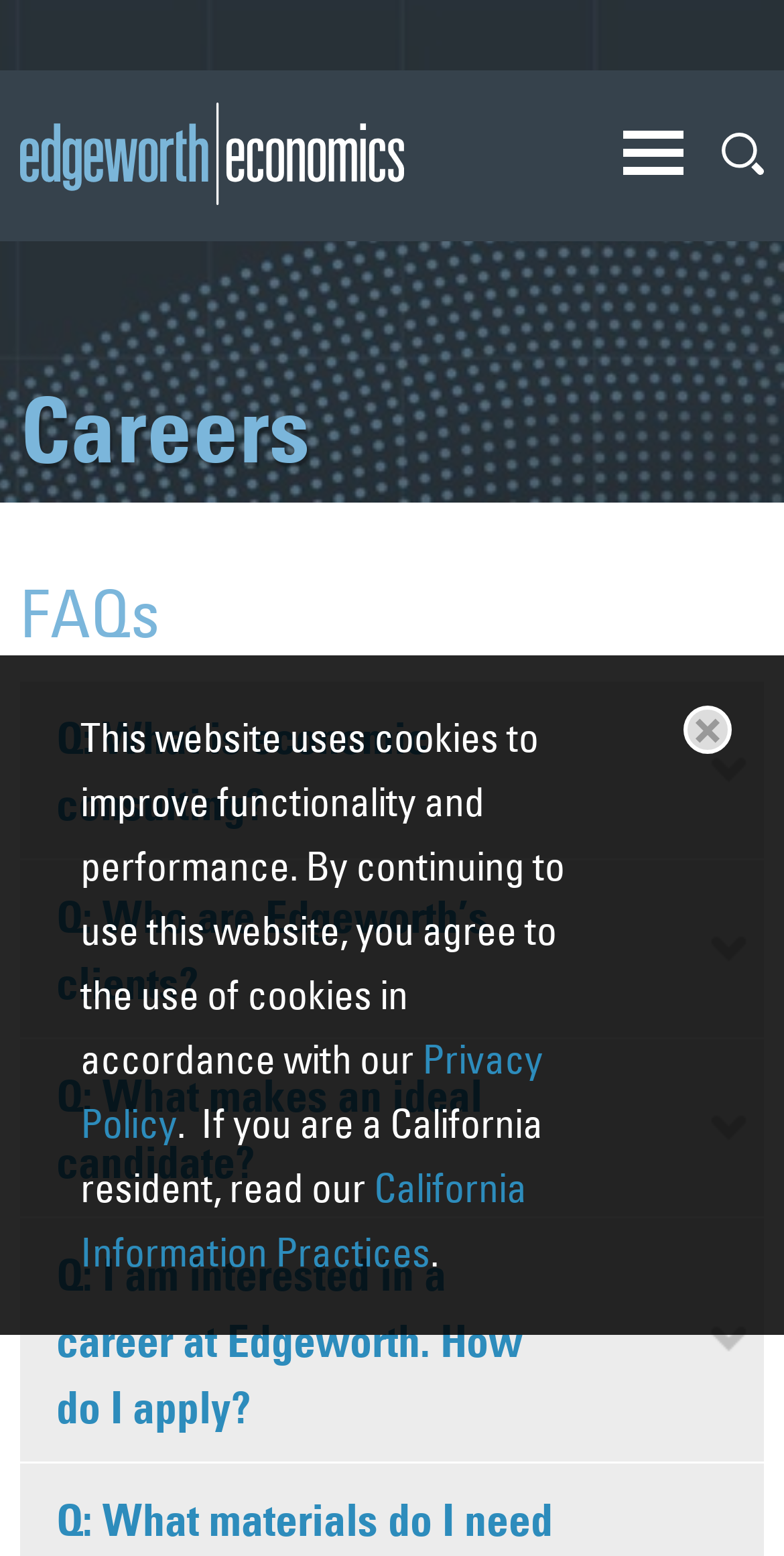Show me the bounding box coordinates of the clickable region to achieve the task as per the instruction: "search for something".

[0.921, 0.083, 0.974, 0.124]